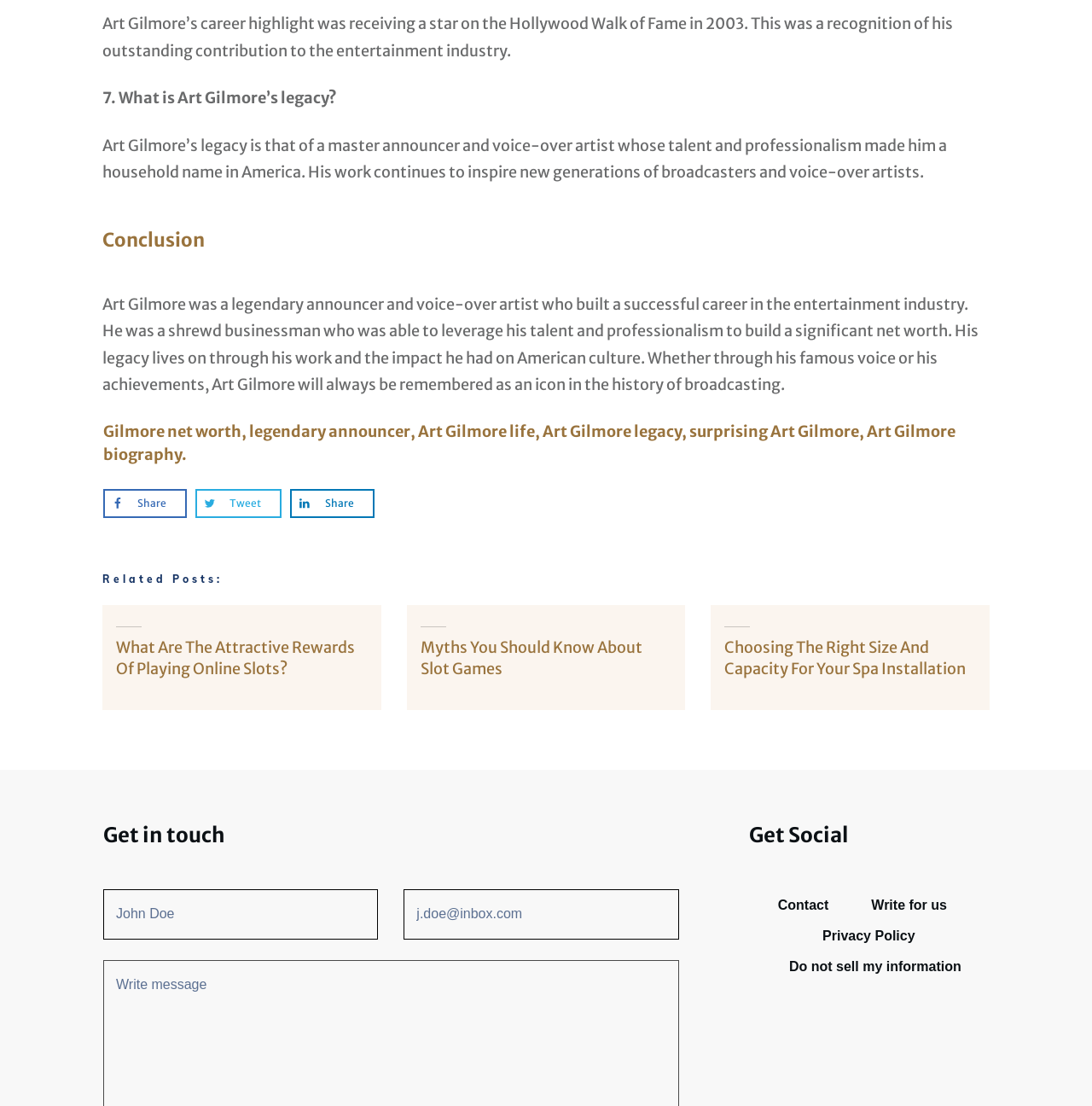What are the social media options available?
Carefully analyze the image and provide a thorough answer to the question.

The webpage has a section titled 'Get Social' which suggests that there are social media options available, although the specific options are not explicitly mentioned.